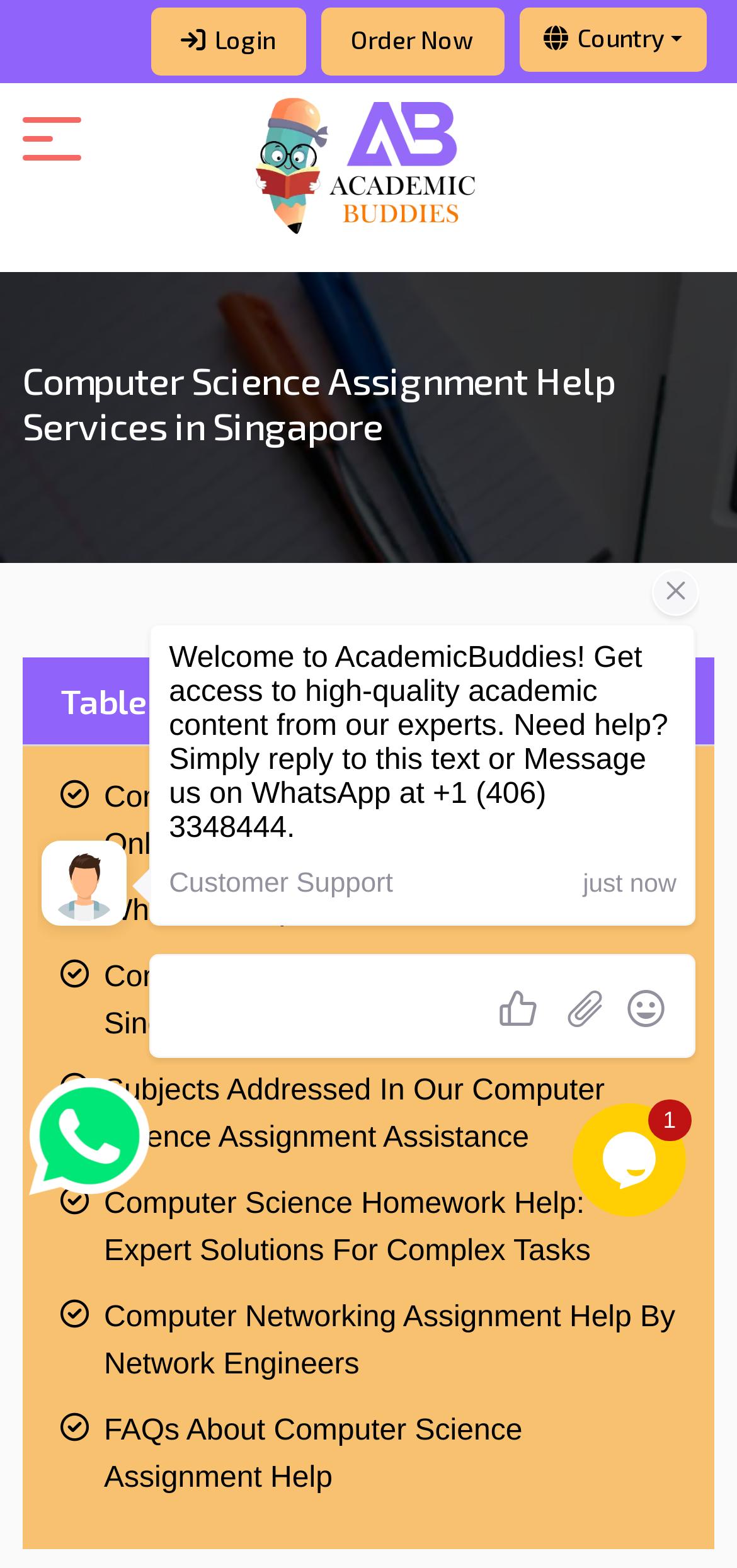Can you give a detailed response to the following question using the information from the image? What is the topic of the webpage?

The webpage has multiple links and headings related to computer science, such as 'Computer Science Assignment Help Services in Singapore', 'What Is Computer Science?', and 'Computer Science Homework Help'. This suggests that the topic of the webpage is computer science.